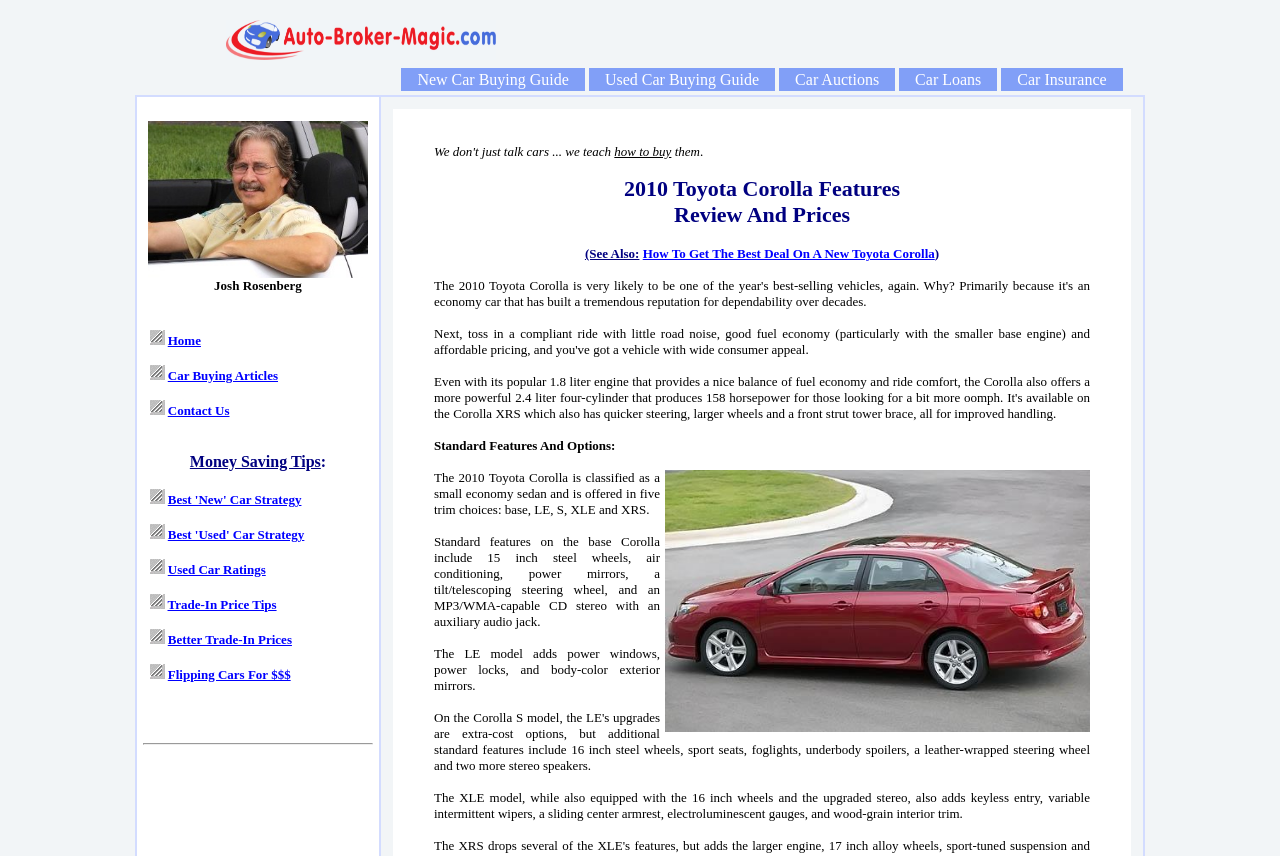What is the type of wheels on the XLE model?
Please elaborate on the answer to the question with detailed information.

The webpage mentions that the XLE model is equipped with 16 inch wheels, which is an upgrade from the 15 inch steel wheels on the base model.